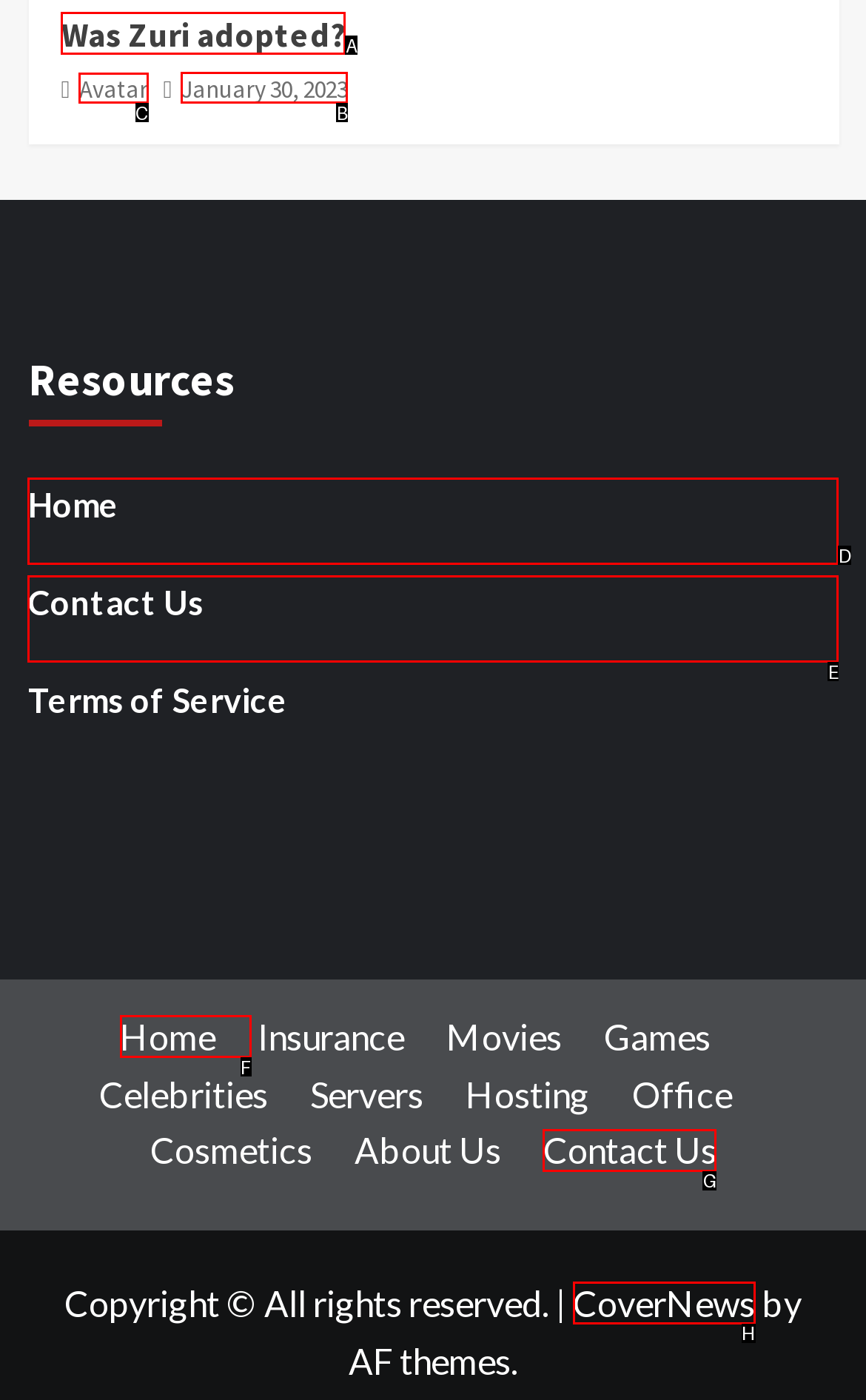Select the letter associated with the UI element you need to click to perform the following action: Visit the 'Avatar' page
Reply with the correct letter from the options provided.

C